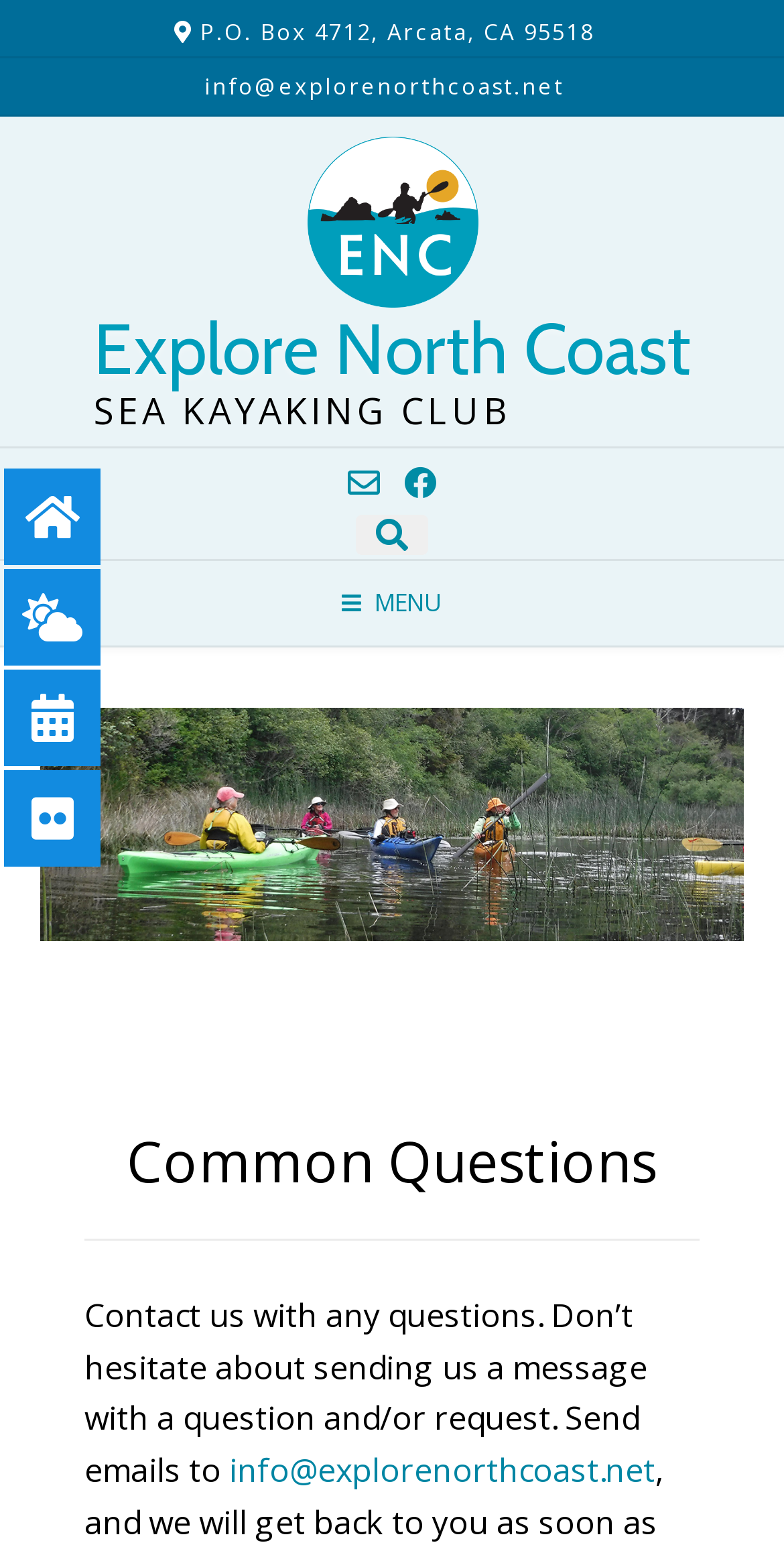Can you find the bounding box coordinates for the element that needs to be clicked to execute this instruction: "View SEA KAYAKING CLUB page"? The coordinates should be given as four float numbers between 0 and 1, i.e., [left, top, right, bottom].

[0.119, 0.256, 0.881, 0.275]